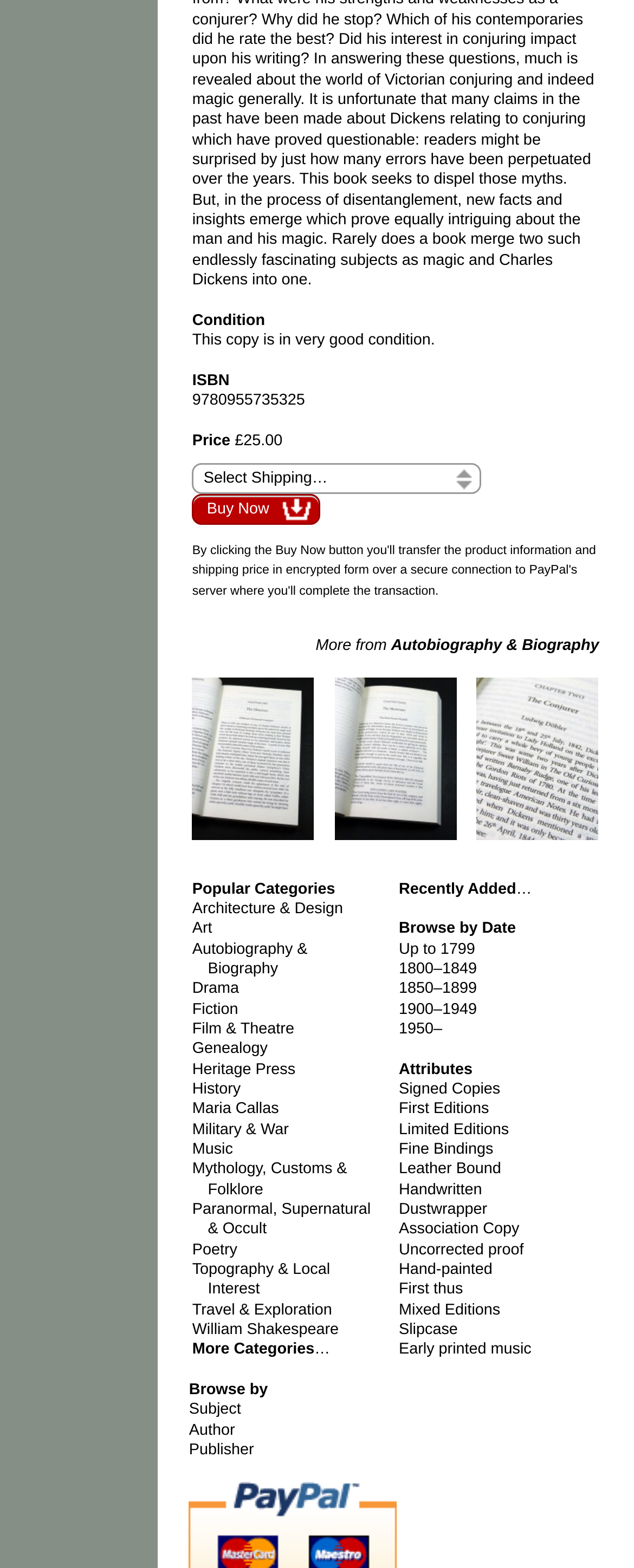Please locate the bounding box coordinates of the region I need to click to follow this instruction: "Explore Popular Categories".

[0.303, 0.561, 0.597, 0.574]